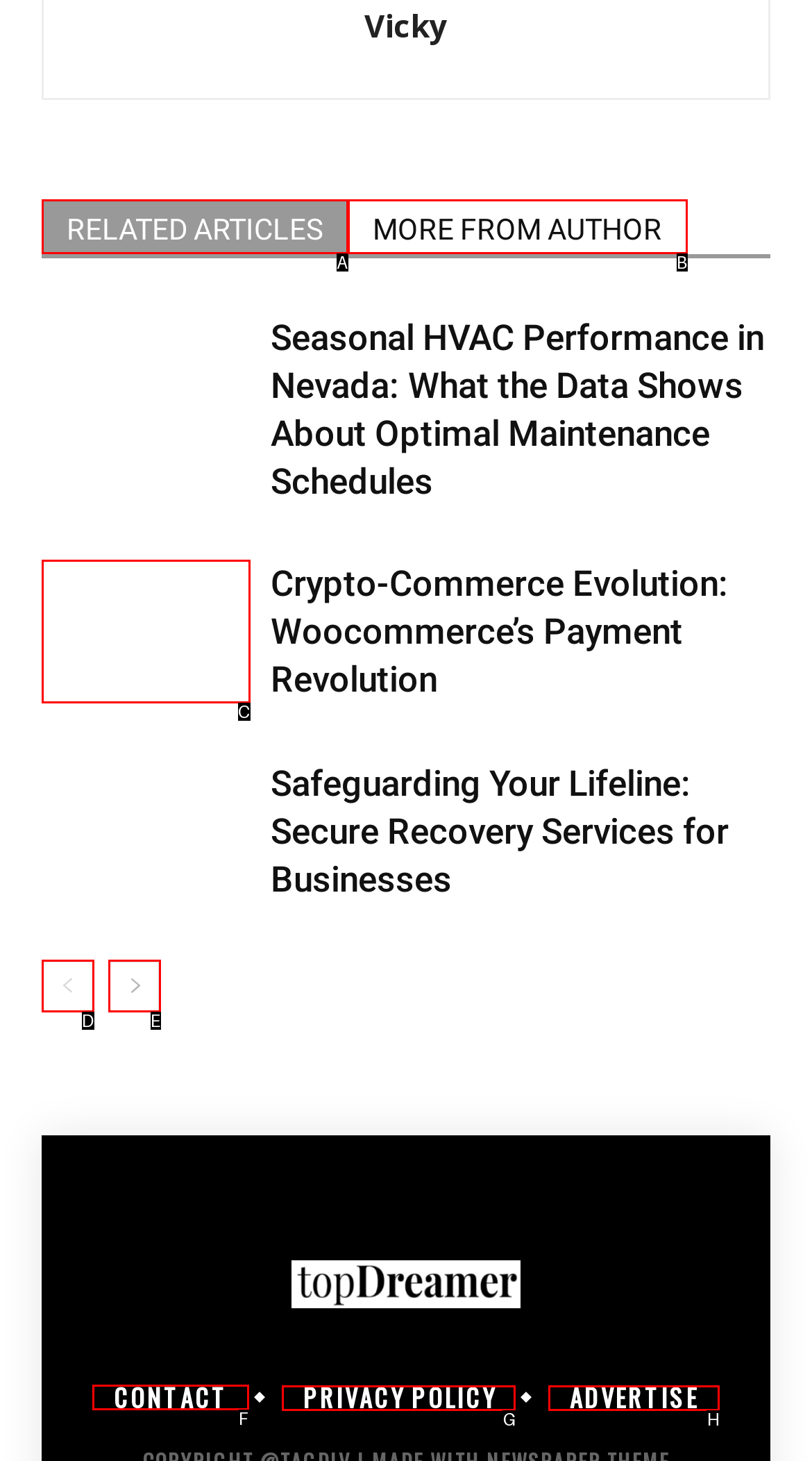Decide which letter you need to select to fulfill the task: contact us
Answer with the letter that matches the correct option directly.

F